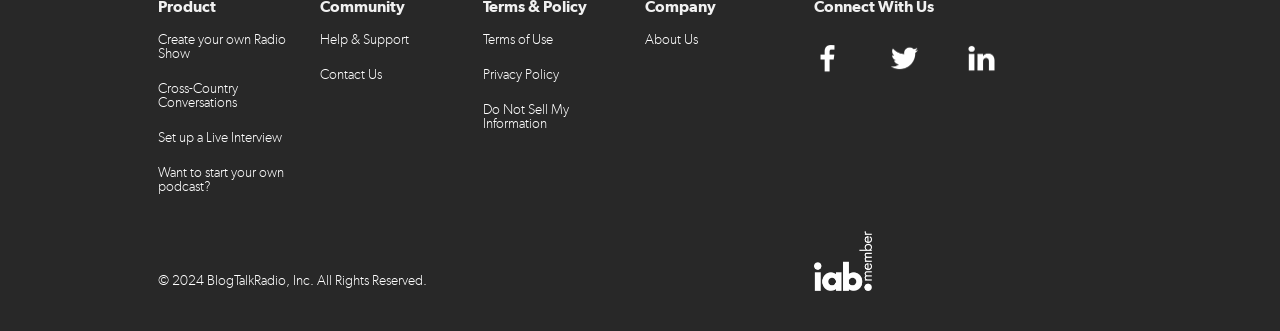Using the provided description: "Do Not Sell My Information", find the bounding box coordinates of the corresponding UI element. The output should be four float numbers between 0 and 1, in the format [left, top, right, bottom].

[0.377, 0.29, 0.493, 0.417]